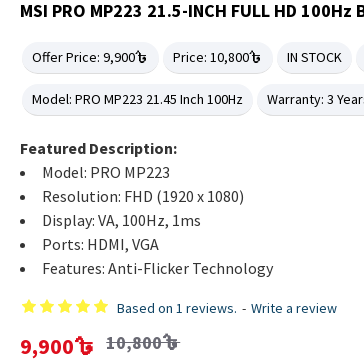Carefully examine the image and provide an in-depth answer to the question: What technology does the monitor incorporate to reduce eye strain?

The MSI PRO MP223 monitor incorporates Anti-Flicker technology, which is a feature designed to reduce eye strain and provide a more comfortable viewing experience.